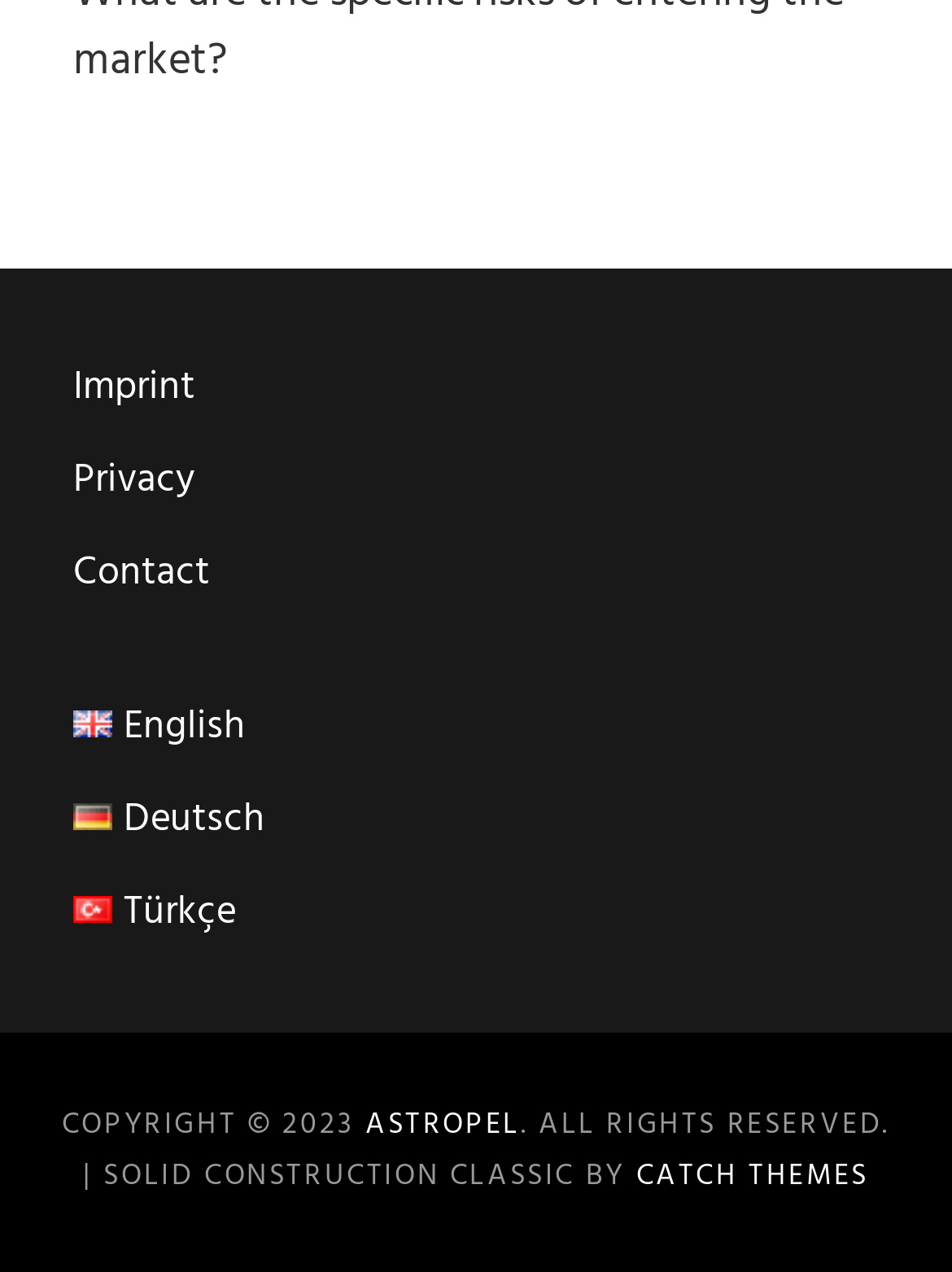What is the name of the company?
Refer to the image and provide a one-word or short phrase answer.

ASTROPEL